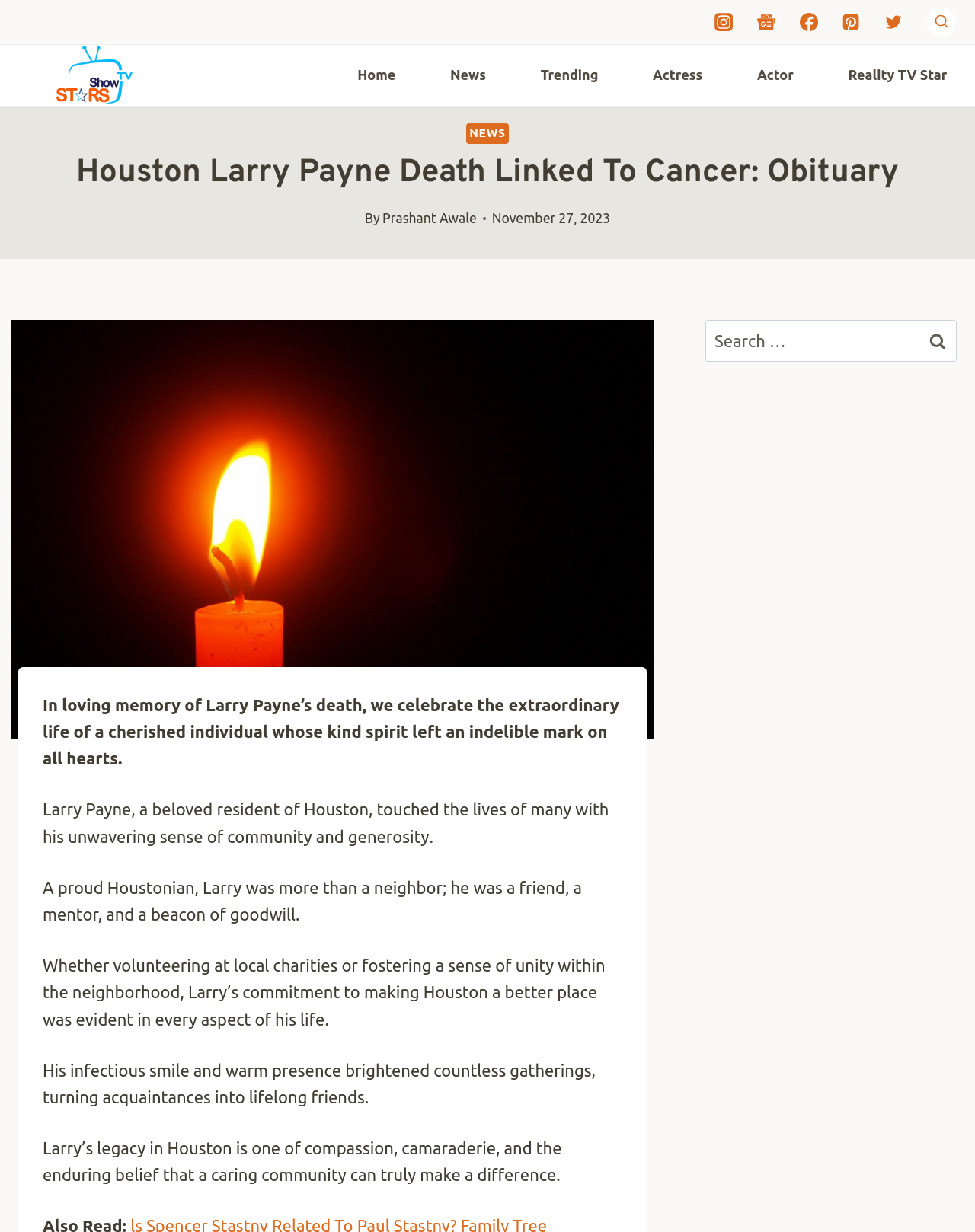Provide the bounding box coordinates of the UI element that matches the description: "Google News".

[0.767, 0.003, 0.805, 0.033]